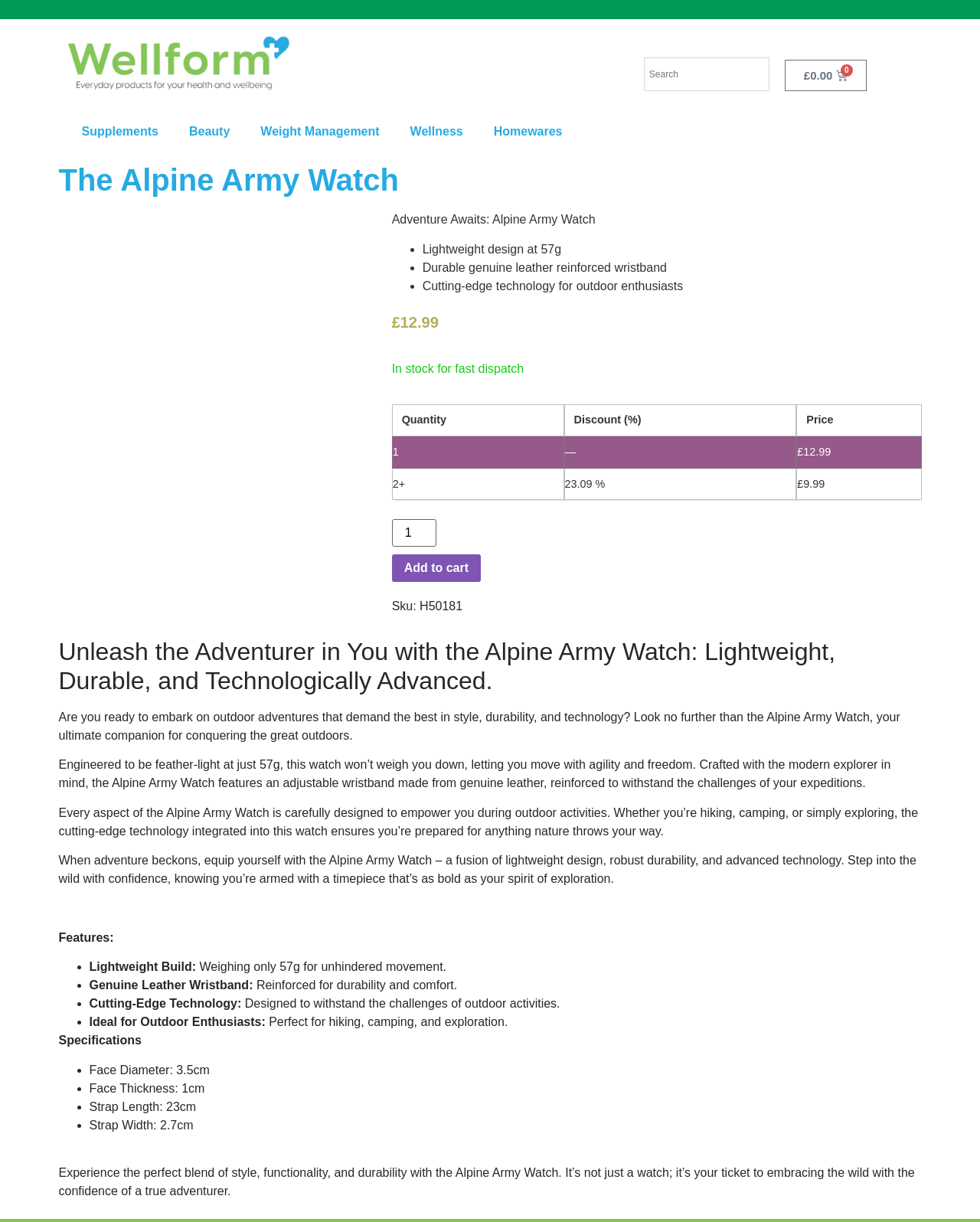Find the bounding box coordinates of the element's region that should be clicked in order to follow the given instruction: "Add to cart". The coordinates should consist of four float numbers between 0 and 1, i.e., [left, top, right, bottom].

[0.4, 0.454, 0.491, 0.476]